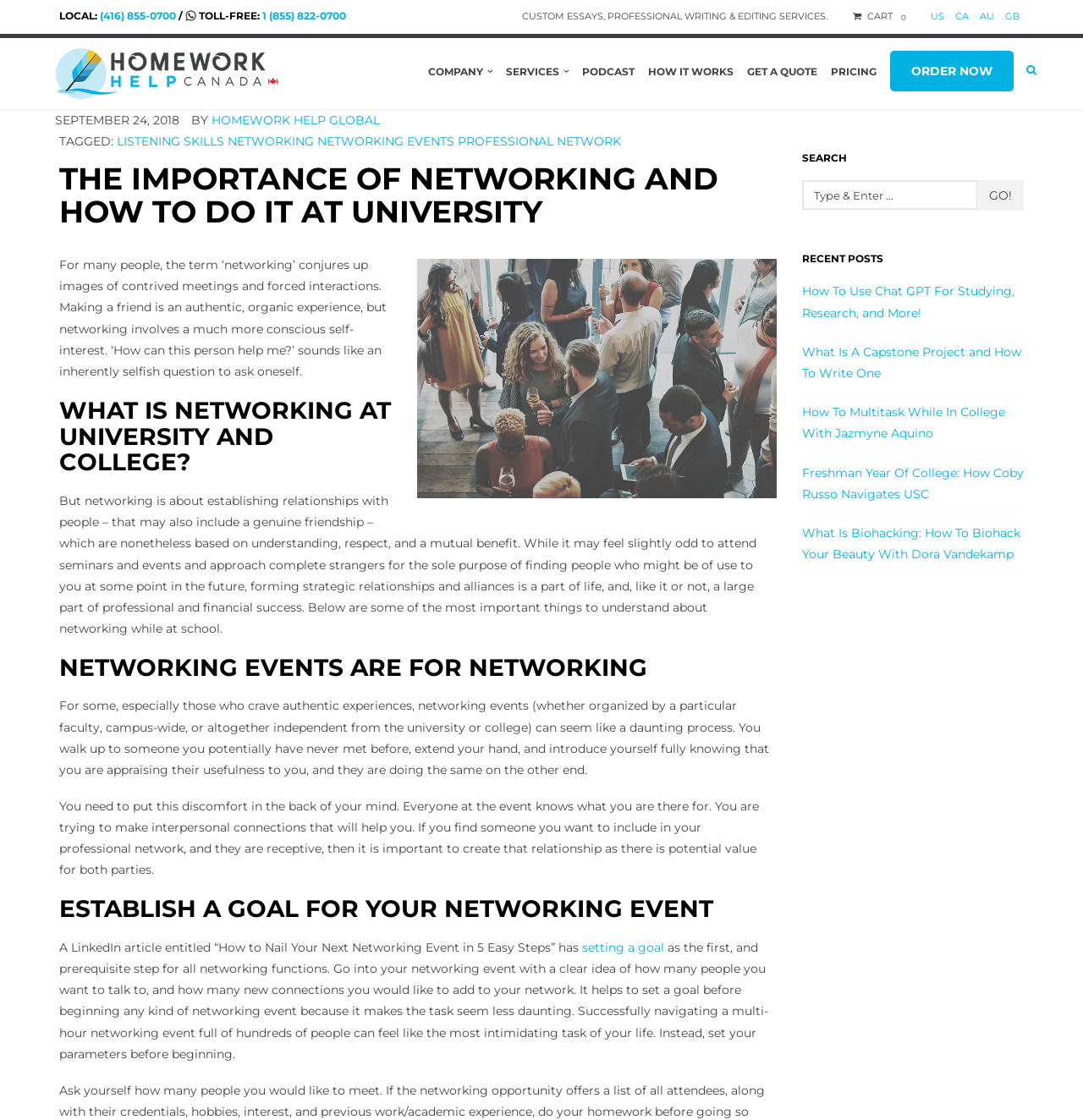Based on the provided description, "1 (855) 822-0700", find the bounding box of the corresponding UI element in the screenshot.

[0.242, 0.008, 0.32, 0.019]